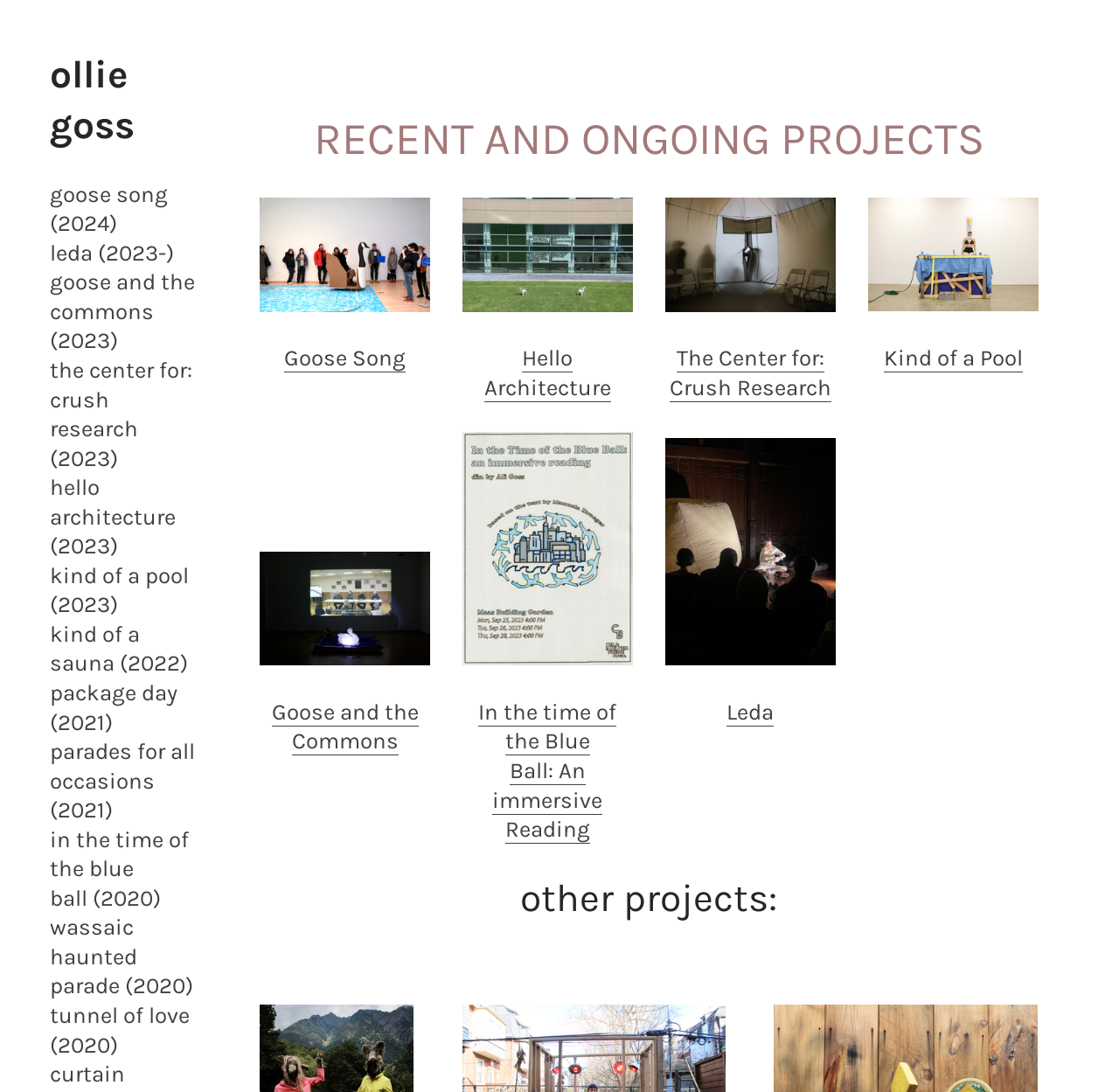Please specify the bounding box coordinates of the element that should be clicked to execute the given instruction: 'view kind of a pool project'. Ensure the coordinates are four float numbers between 0 and 1, expressed as [left, top, right, bottom].

[0.045, 0.515, 0.169, 0.566]